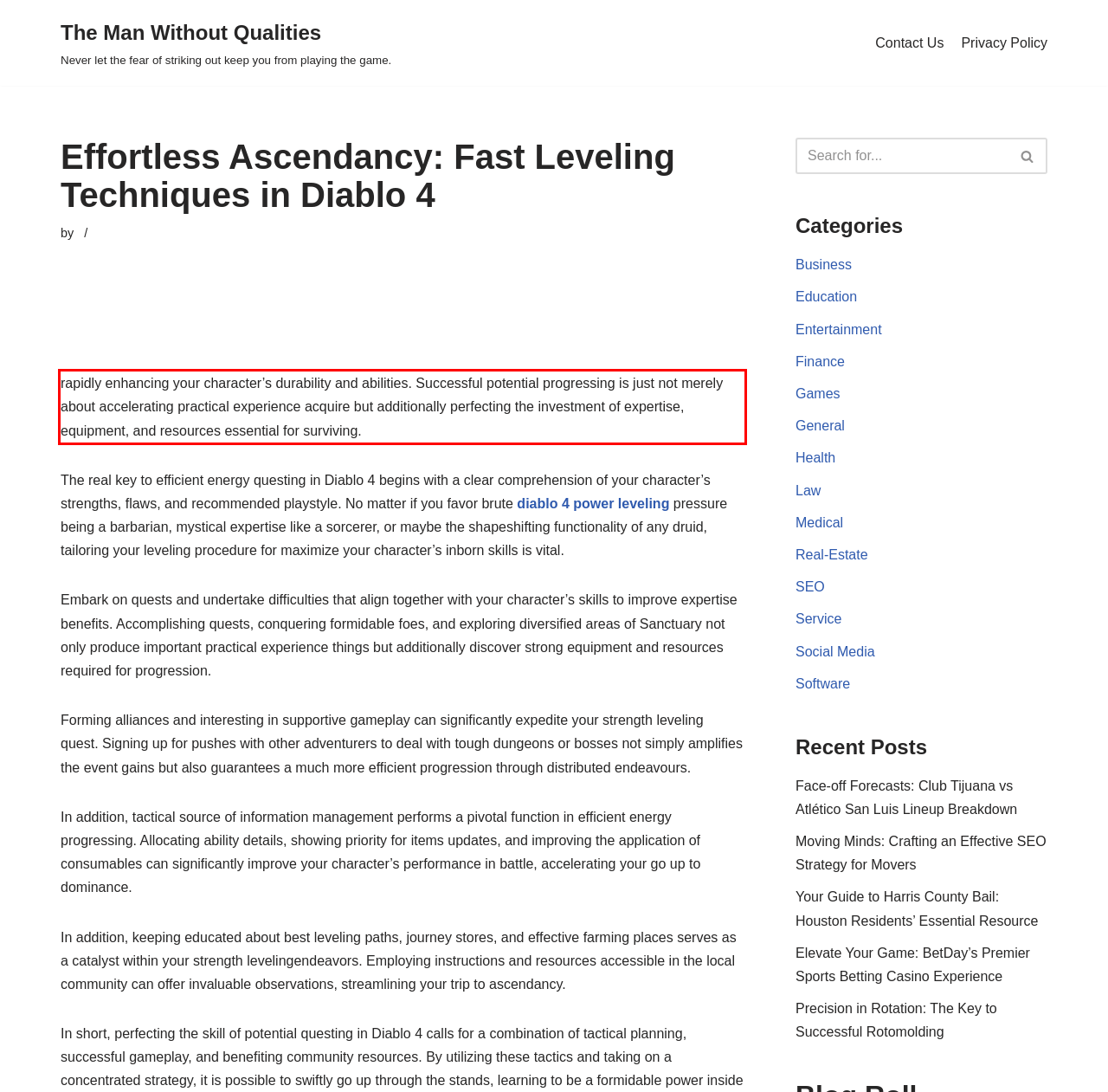Using the provided webpage screenshot, identify and read the text within the red rectangle bounding box.

rapidly enhancing your character’s durability and abilities. Successful potential progressing is just not merely about accelerating practical experience acquire but additionally perfecting the investment of expertise, equipment, and resources essential for surviving.